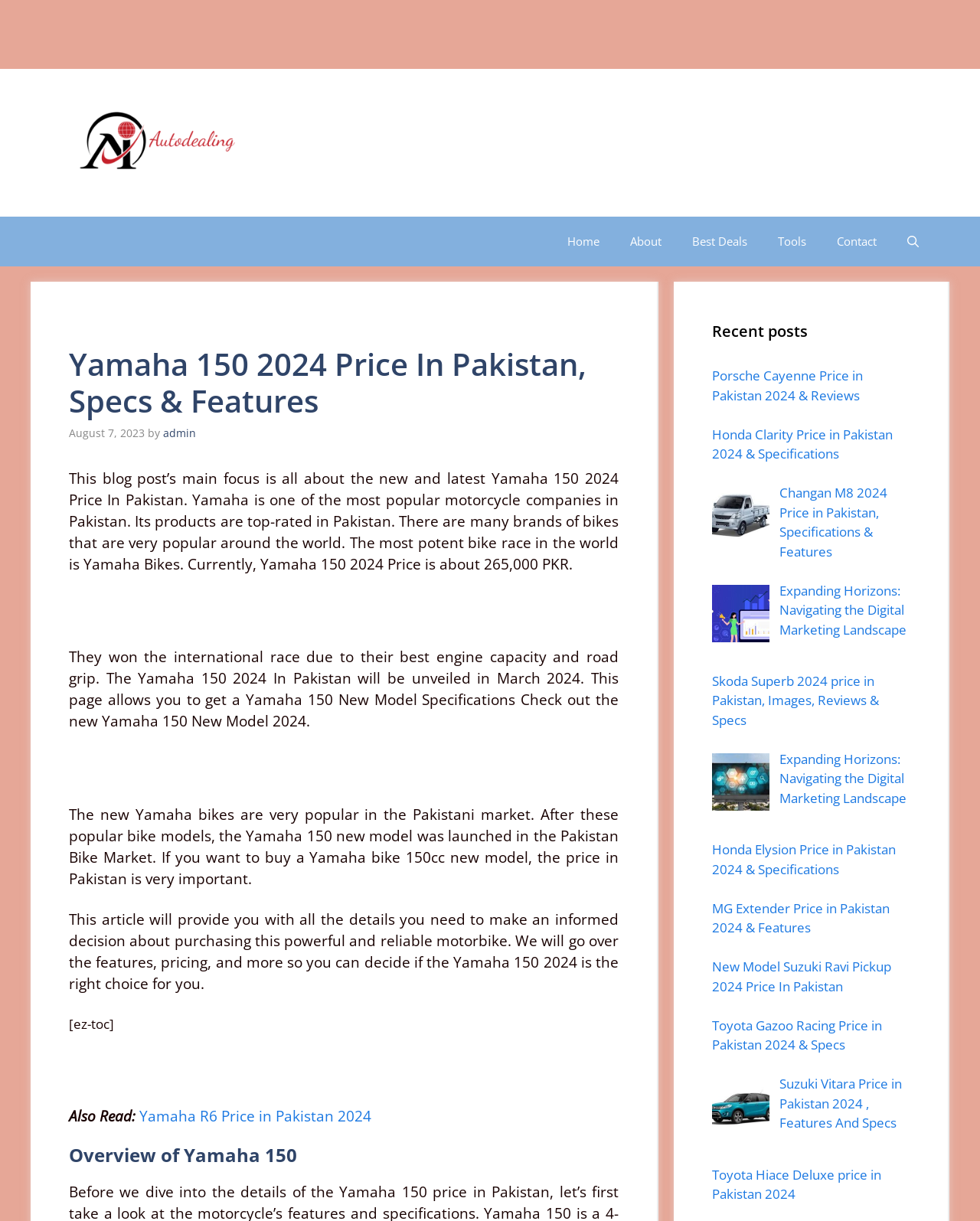What is the name of the bike model discussed on this webpage?
Please answer the question with as much detail and depth as you can.

The answer can be found in the heading of the webpage which is 'Yamaha 150 2024 Price In Pakistan, Specs & Features'.